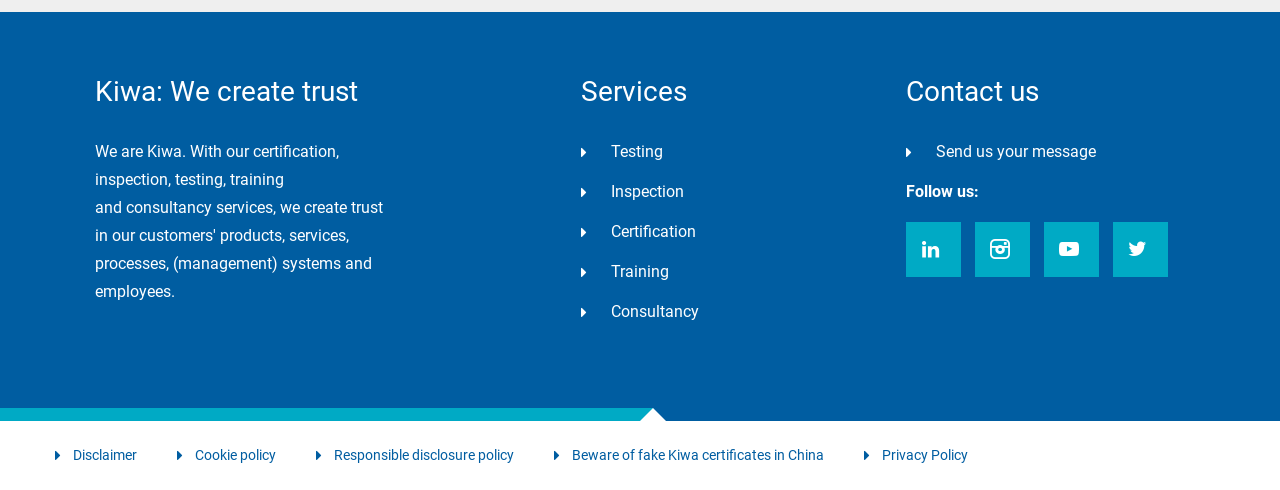How can I contact Kiwa?
Give a one-word or short-phrase answer derived from the screenshot.

Send us your message